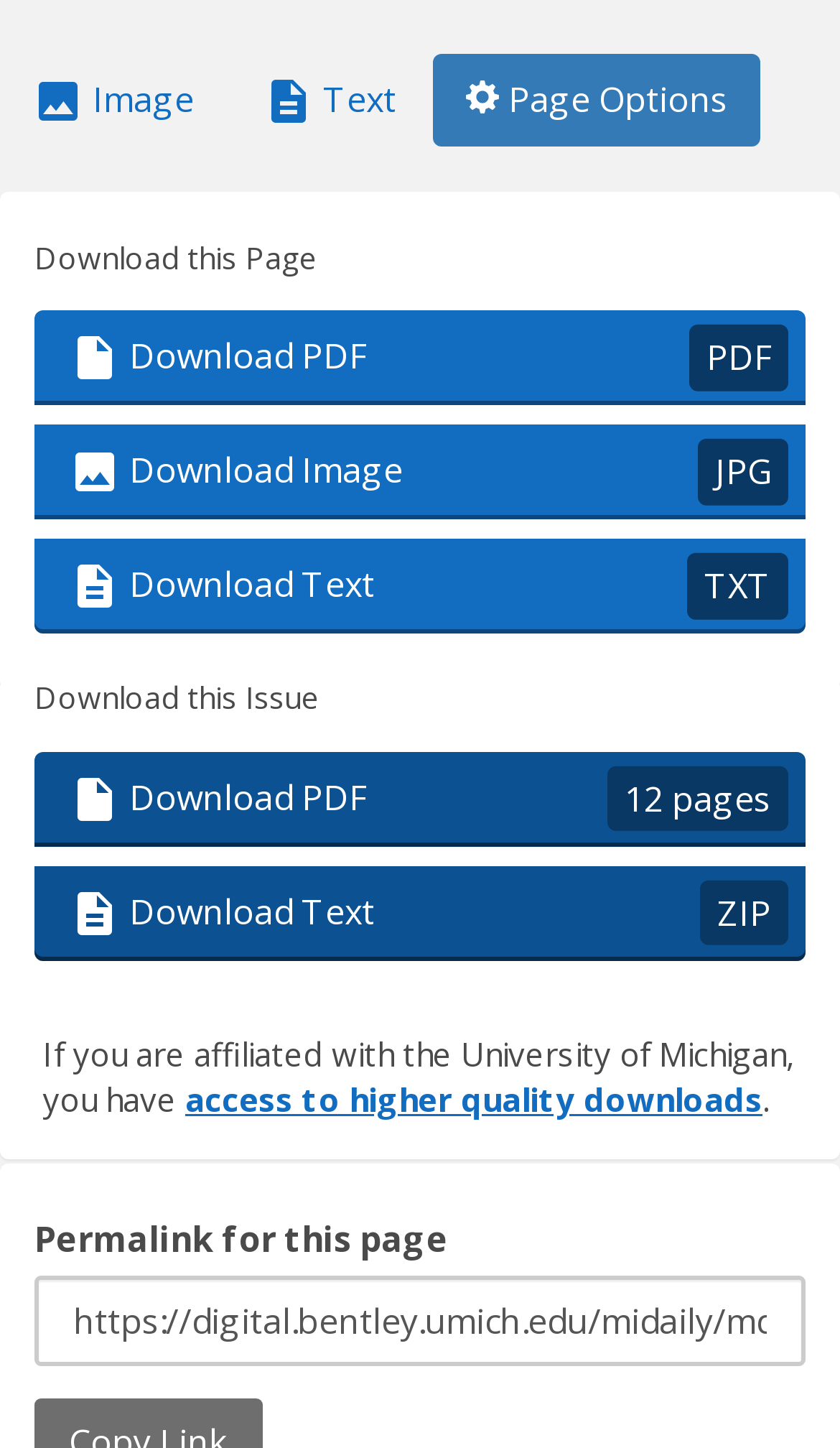How many download options are available for this page?
Based on the image content, provide your answer in one word or a short phrase.

3